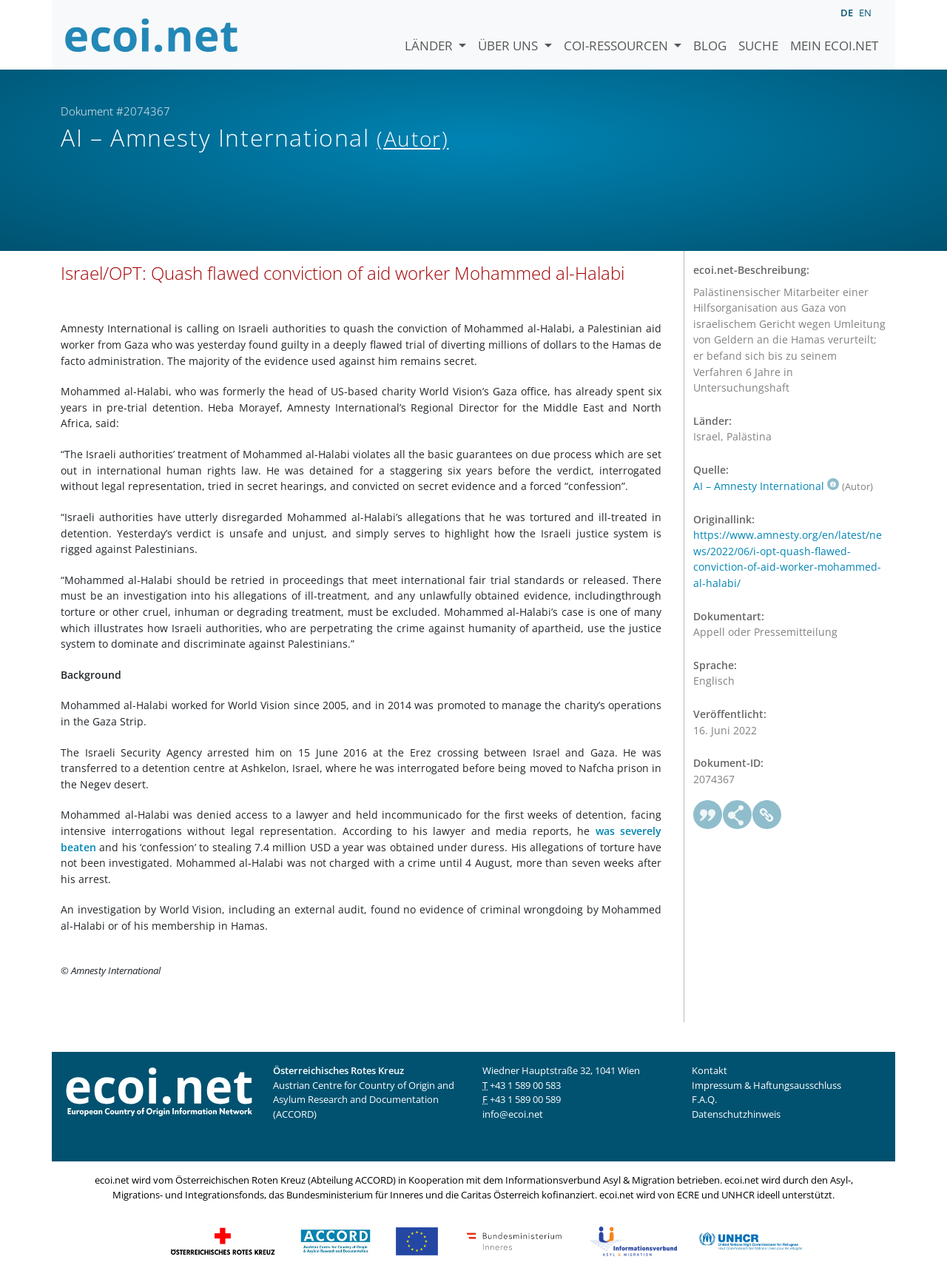Find the bounding box coordinates of the element you need to click on to perform this action: 'Contact ecoi.net via email'. The coordinates should be represented by four float values between 0 and 1, in the format [left, top, right, bottom].

[0.509, 0.86, 0.573, 0.87]